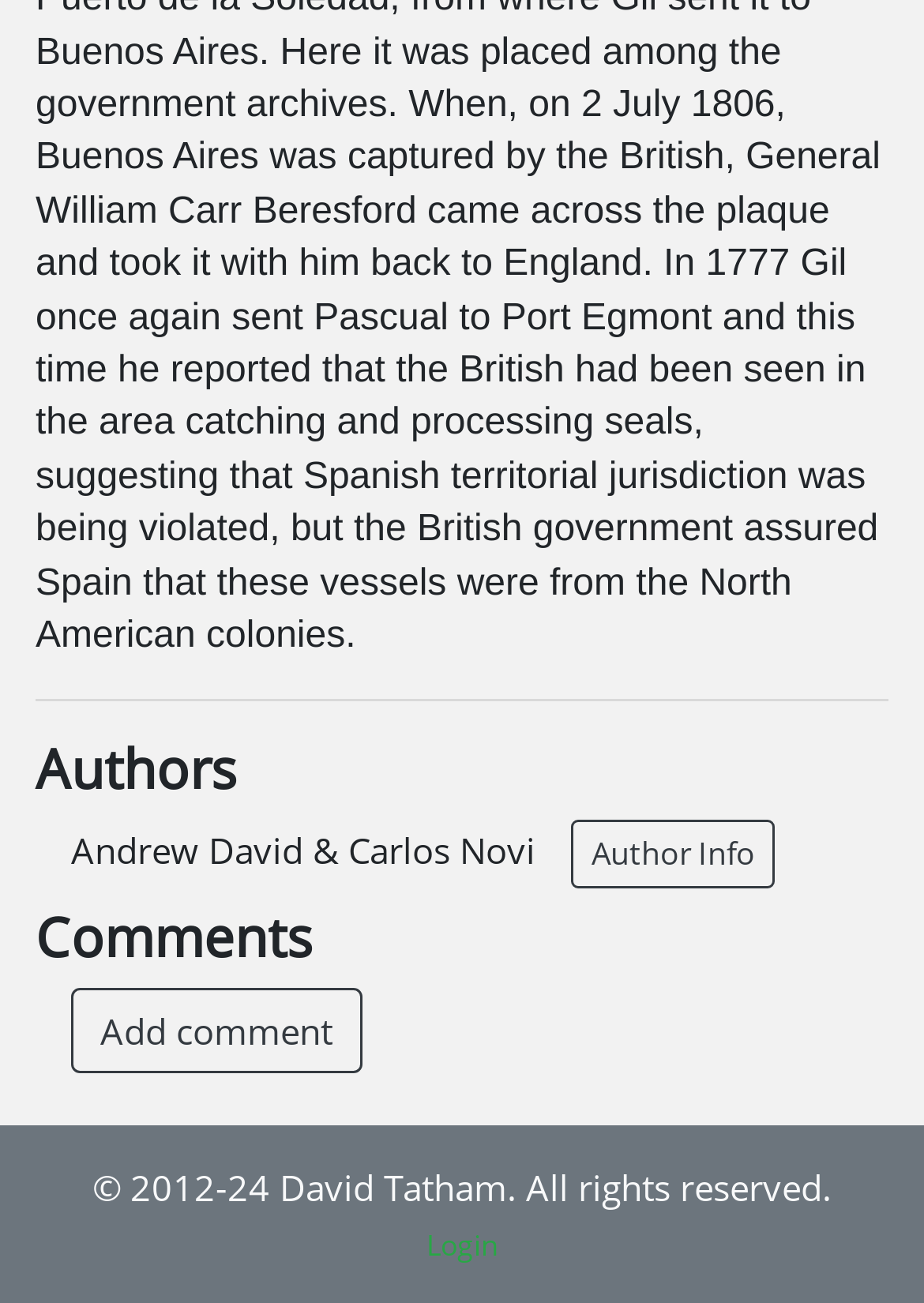Identify the bounding box coordinates of the HTML element based on this description: "Author Info".

[0.618, 0.629, 0.838, 0.682]